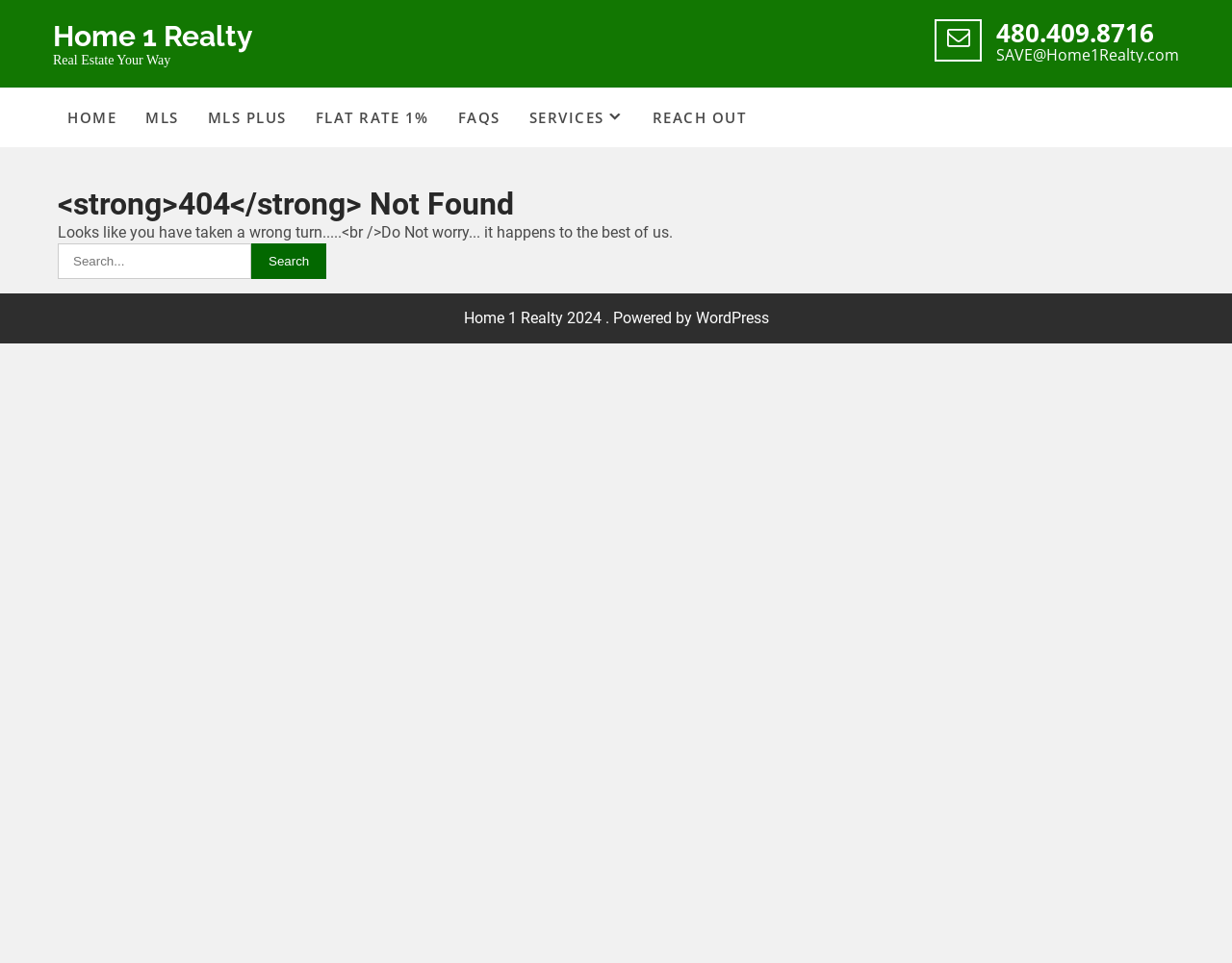Determine the bounding box coordinates of the clickable element to complete this instruction: "view FAQs". Provide the coordinates in the format of four float numbers between 0 and 1, [left, top, right, bottom].

[0.36, 0.091, 0.418, 0.153]